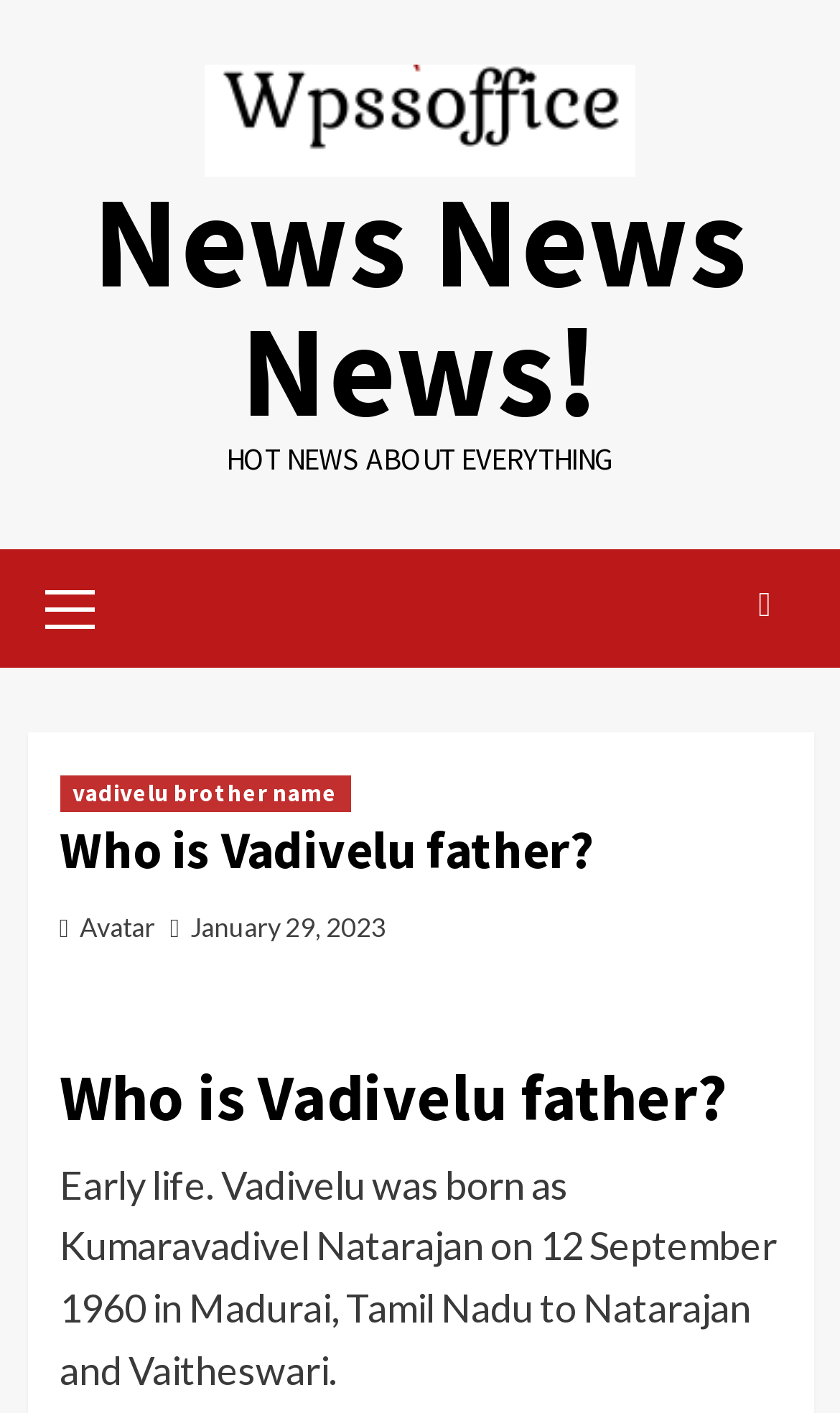Identify the bounding box of the UI element described as follows: "parent_node: News News News!". Provide the coordinates as four float numbers in the range of 0 to 1 [left, top, right, bottom].

[0.244, 0.046, 0.756, 0.125]